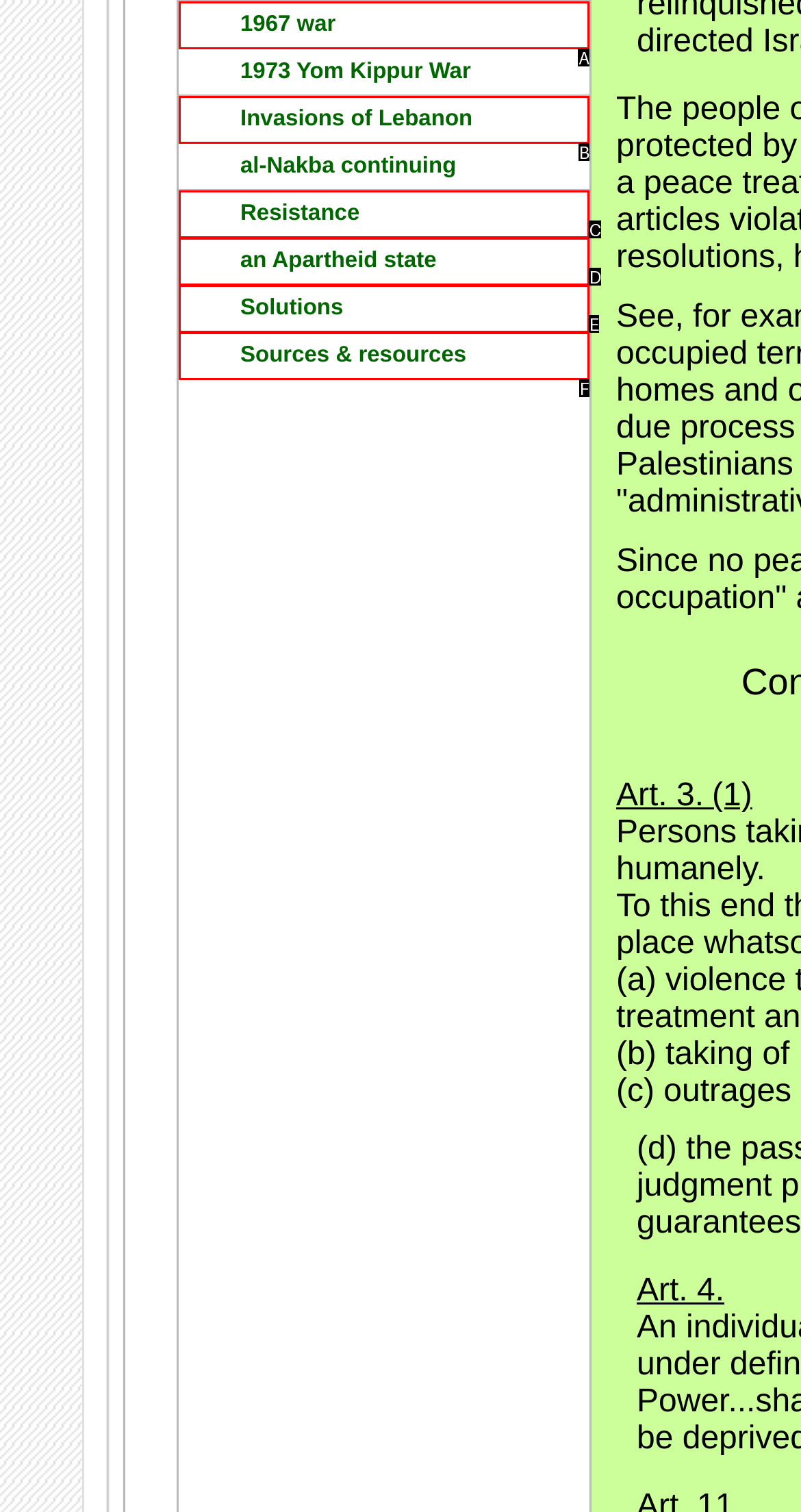Identify the option that corresponds to the given description: Solutions. Reply with the letter of the chosen option directly.

E